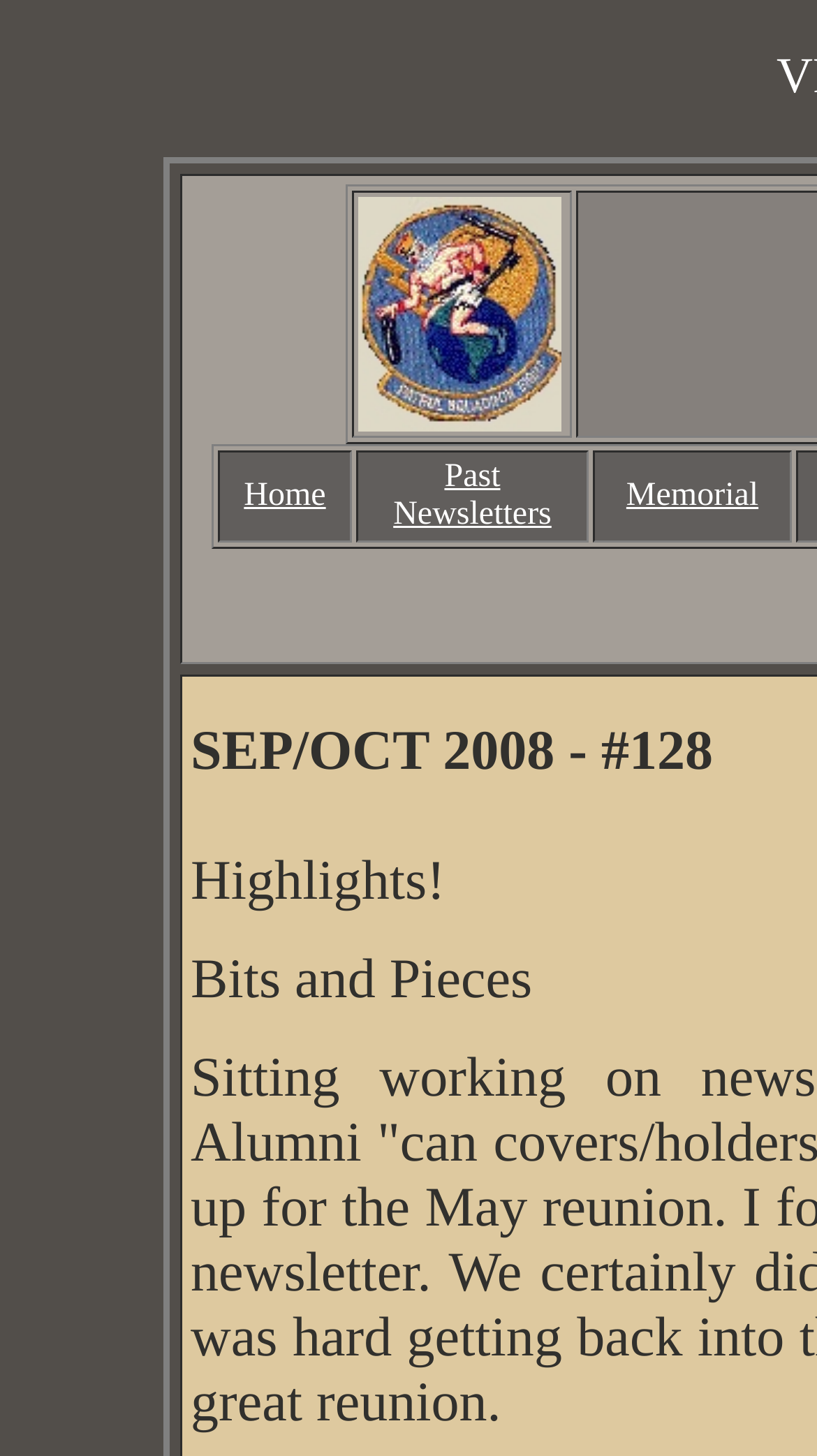Identify the bounding box of the UI element described as follows: "Past Newsletters". Provide the coordinates as four float numbers in the range of 0 to 1 [left, top, right, bottom].

[0.481, 0.315, 0.675, 0.365]